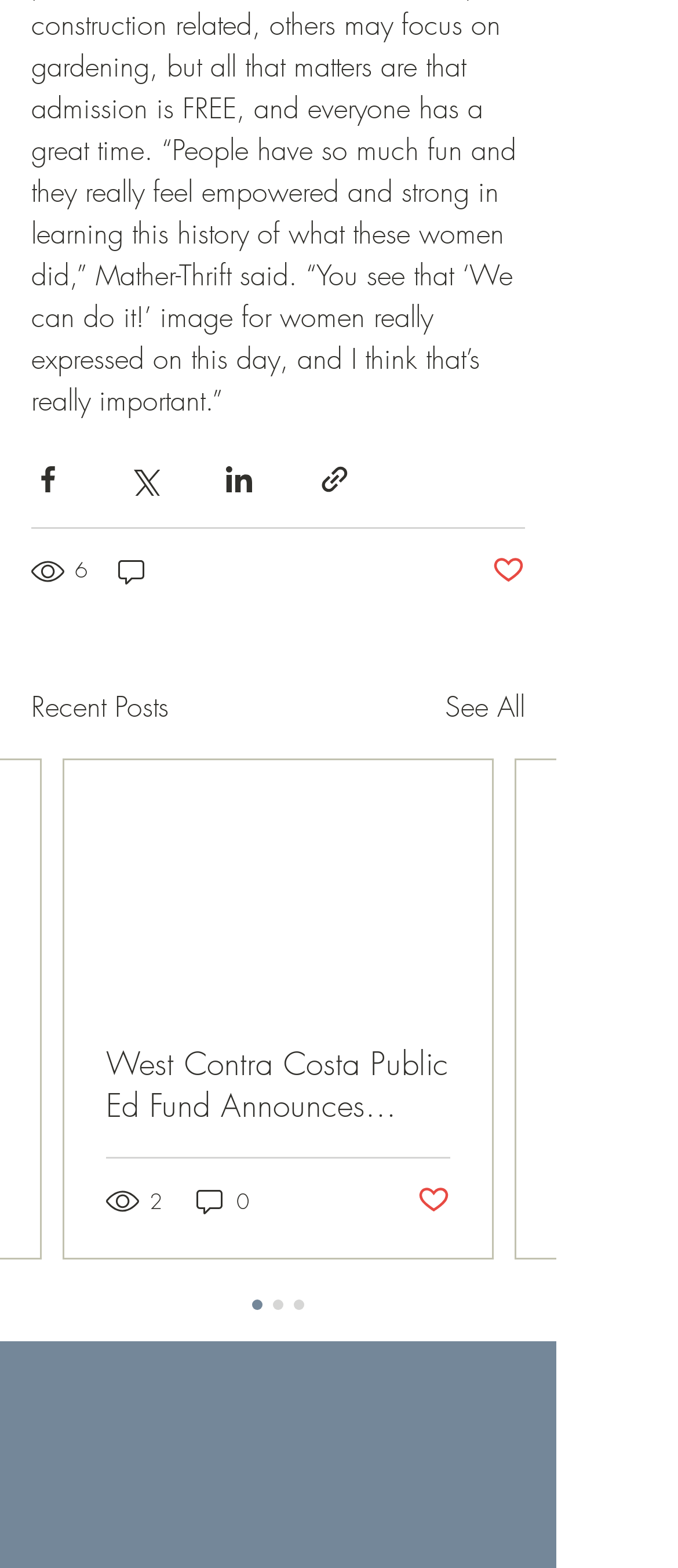Provide a single word or phrase answer to the question: 
How many views does the latest article have?

2